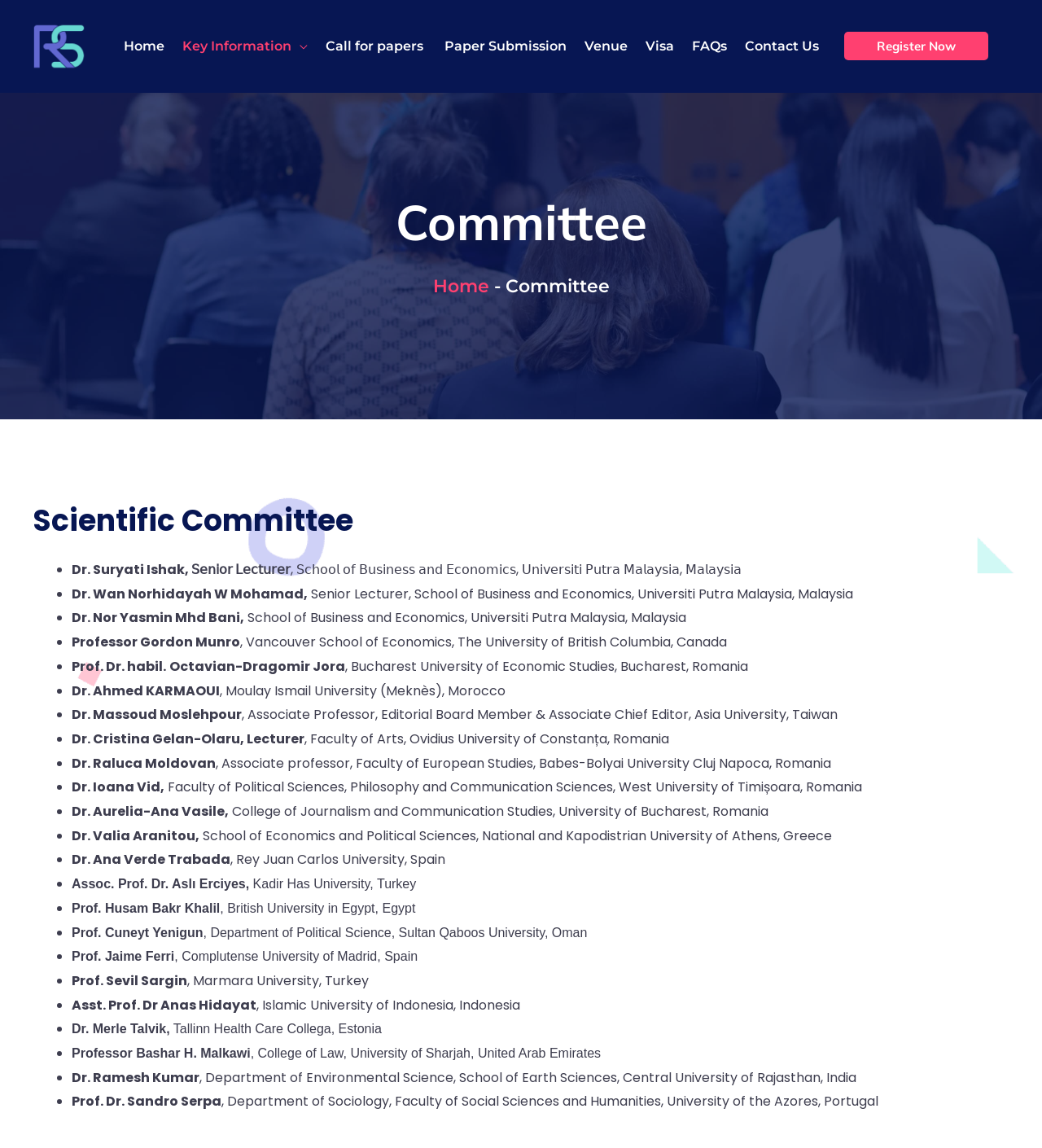Offer a thorough description of the webpage.

The webpage is about the Global Conference on Research in Social Sciences, specifically the Scientific Committee. At the top, there is a logo and a link to the conference's homepage. Below that, there is a navigation menu with links to various pages, including "Home", "Key Information", "Call for papers", "Paper Submission", "Venue", "Visa", "FAQs", and "Contact Us".

On the left side, there is a heading "Committee" and a breadcrumb navigation menu showing the current page's location. Below that, there is a heading "Scientific Committee" and a list of committee members, each with their name, title, and affiliation. The list is organized with bullet points, and each member's information is displayed on a new line.

The committee members are listed in a long list, with 20 members in total. Each member's information includes their name, title, and affiliation, which are universities and institutions from around the world, such as the University of British Columbia, Universiti Putra Malaysia, and the University of Athens.

At the bottom right, there is a call-to-action button "Register Now".